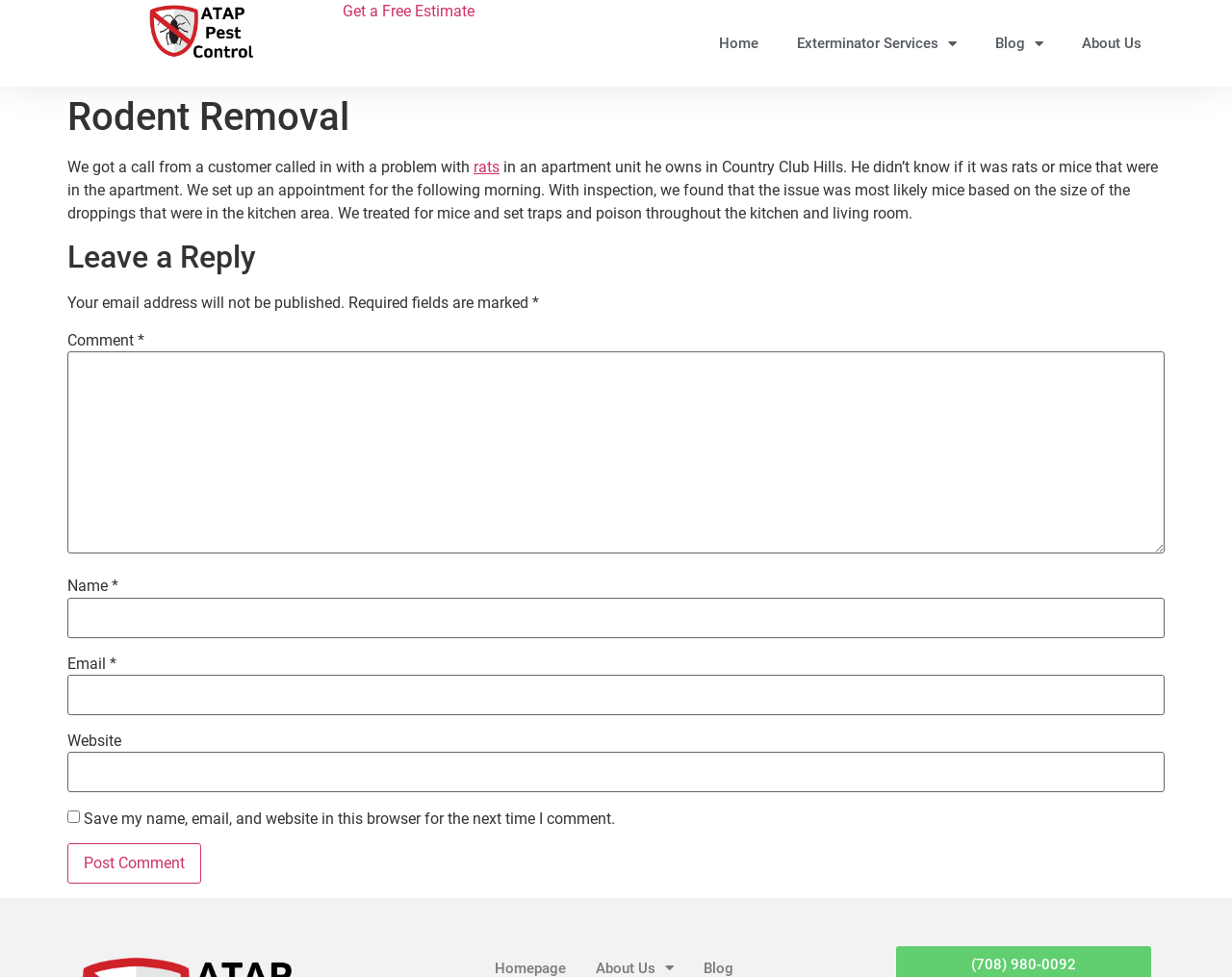Please determine the bounding box coordinates for the element with the description: "name="submit" value="Post Comment"".

[0.055, 0.863, 0.163, 0.905]